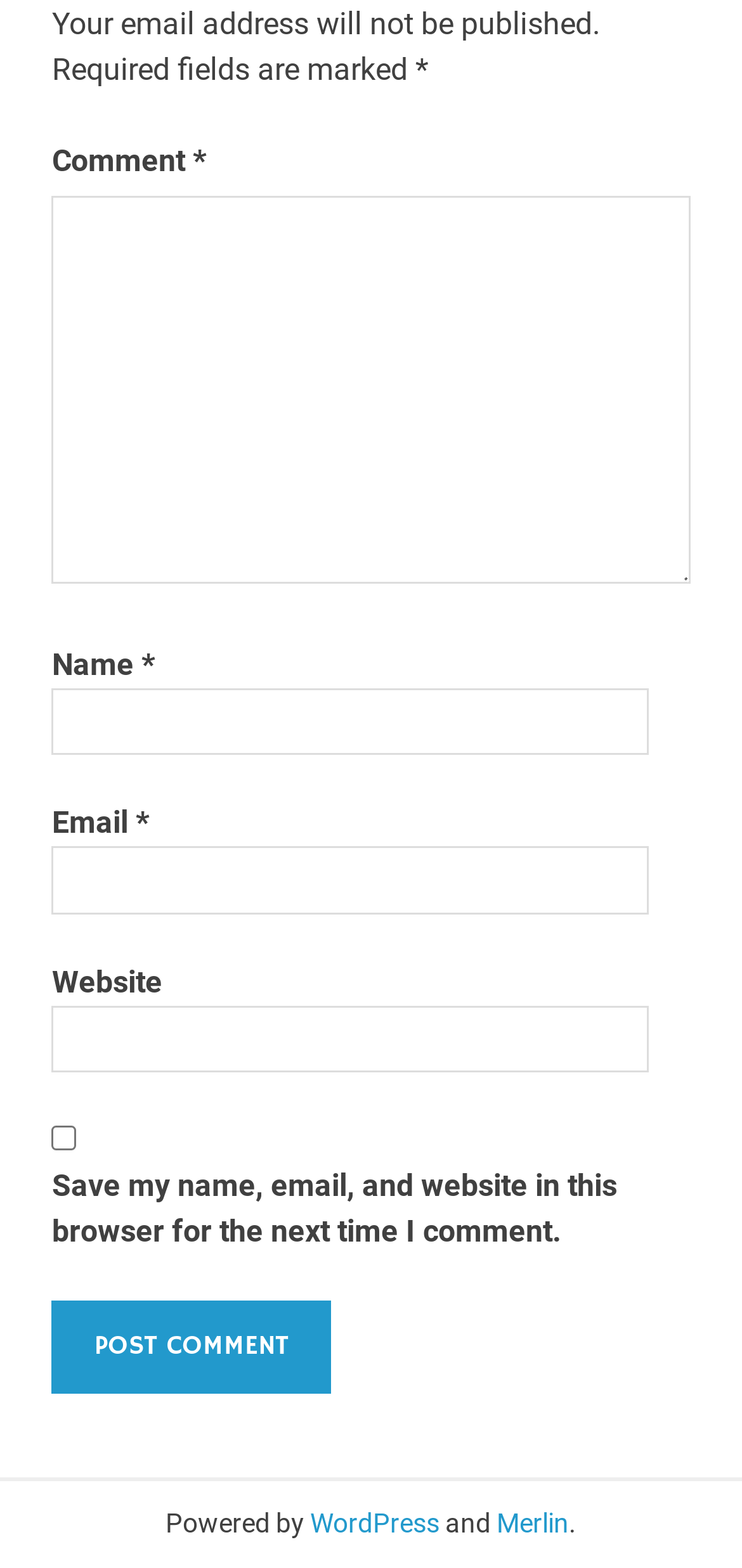Please locate the bounding box coordinates of the element that should be clicked to achieve the given instruction: "Input your email".

[0.07, 0.54, 0.875, 0.583]